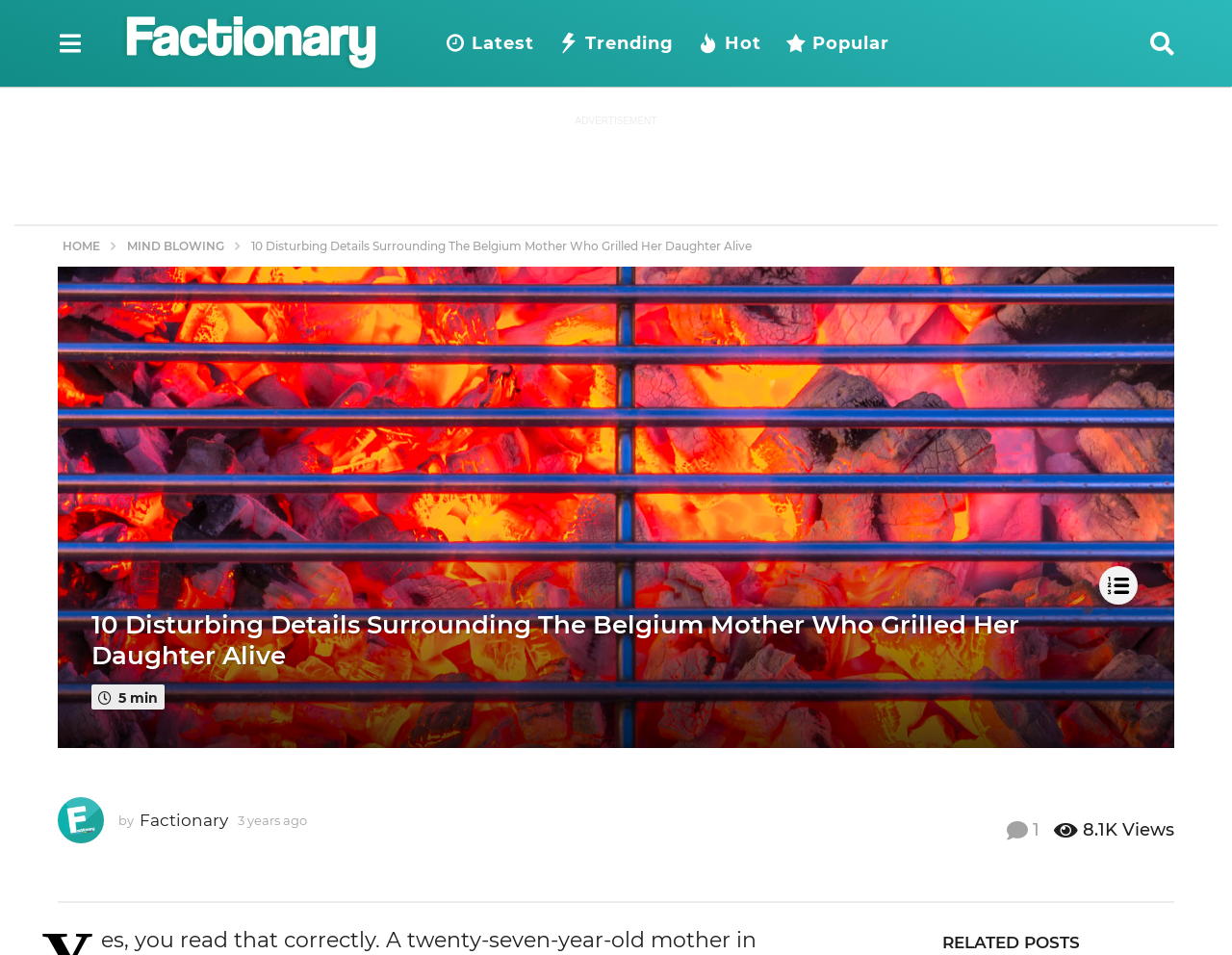Please identify the bounding box coordinates of the region to click in order to complete the task: "Explore Photography category". The coordinates must be four float numbers between 0 and 1, specified as [left, top, right, bottom].

None